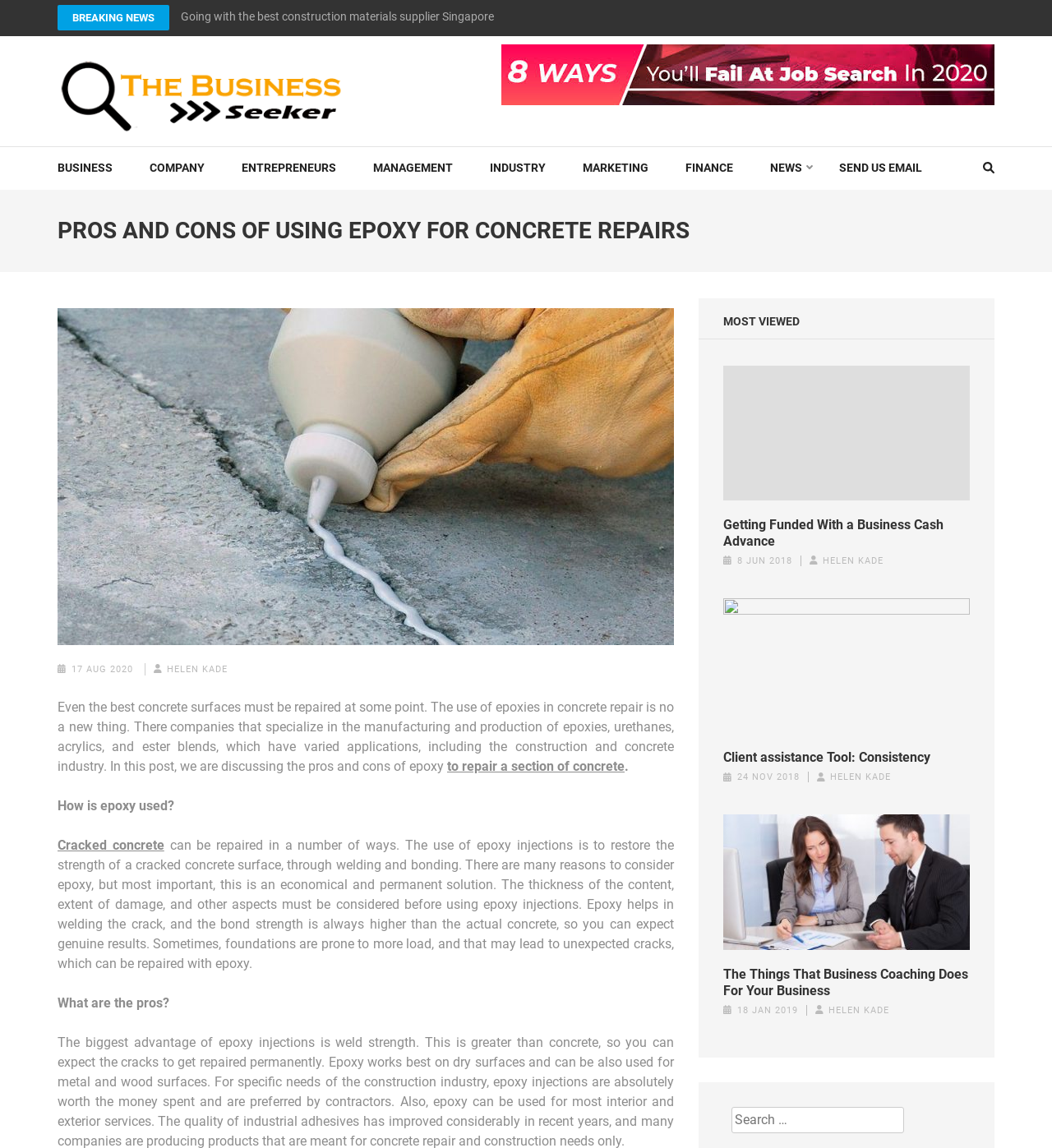Locate the bounding box coordinates of the clickable region necessary to complete the following instruction: "Click on the 'BREAKING NEWS' link". Provide the coordinates in the format of four float numbers between 0 and 1, i.e., [left, top, right, bottom].

[0.055, 0.004, 0.161, 0.026]